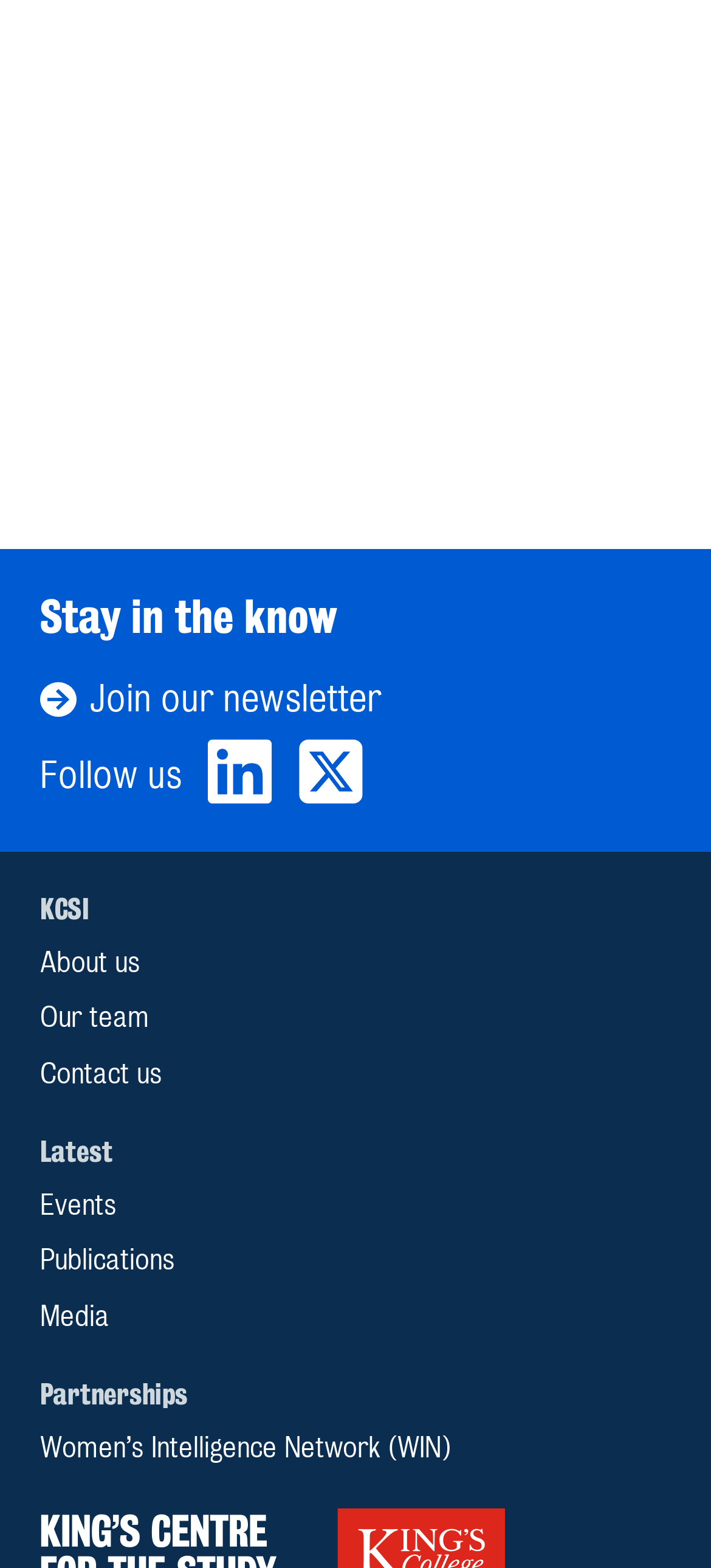Can you pinpoint the bounding box coordinates for the clickable element required for this instruction: "Follow the author O'Brien, K. A. on LinkedIn"? The coordinates should be four float numbers between 0 and 1, i.e., [left, top, right, bottom].

[0.292, 0.469, 0.385, 0.515]